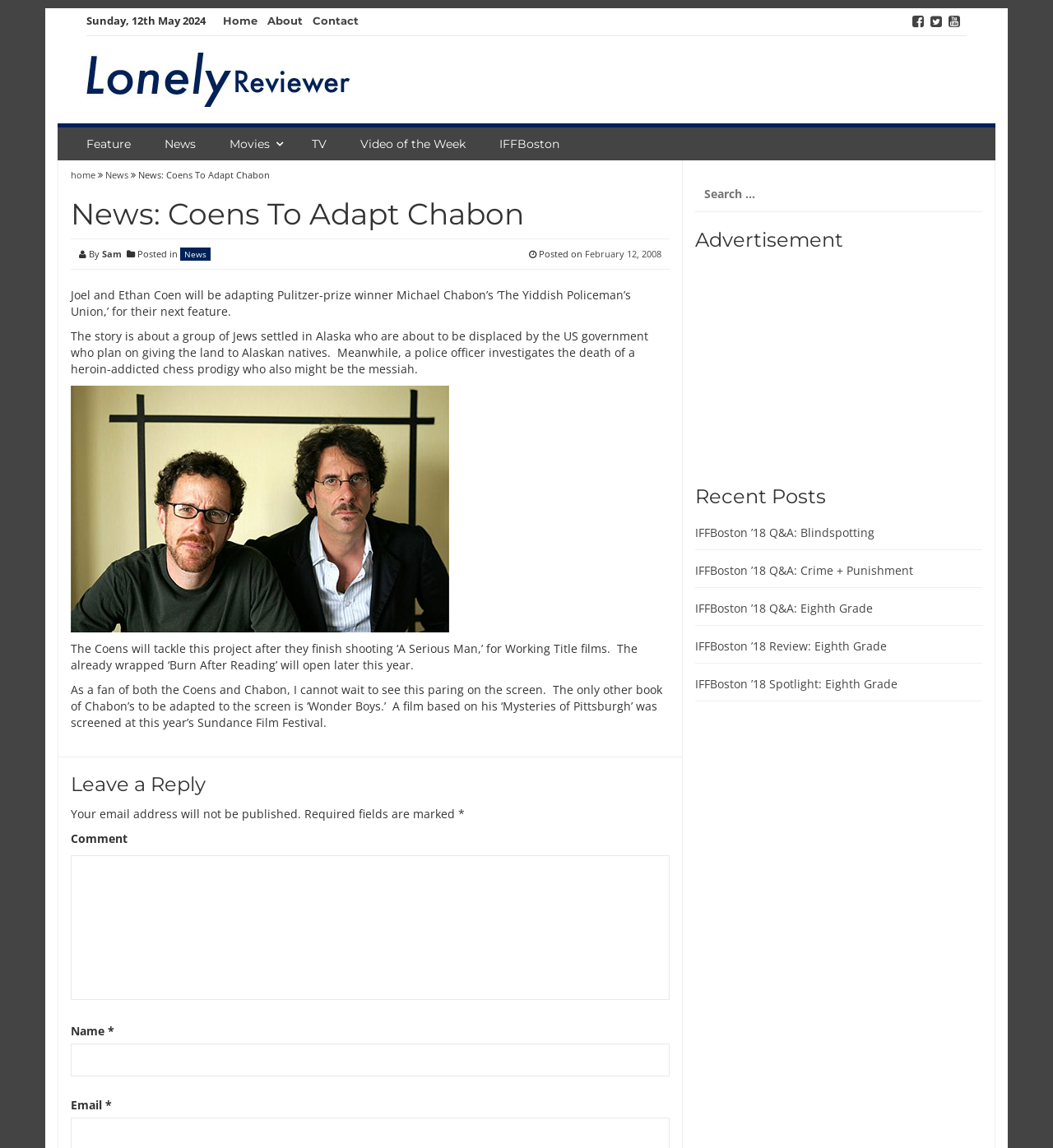Find and generate the main title of the webpage.

News: Coens To Adapt Chabon